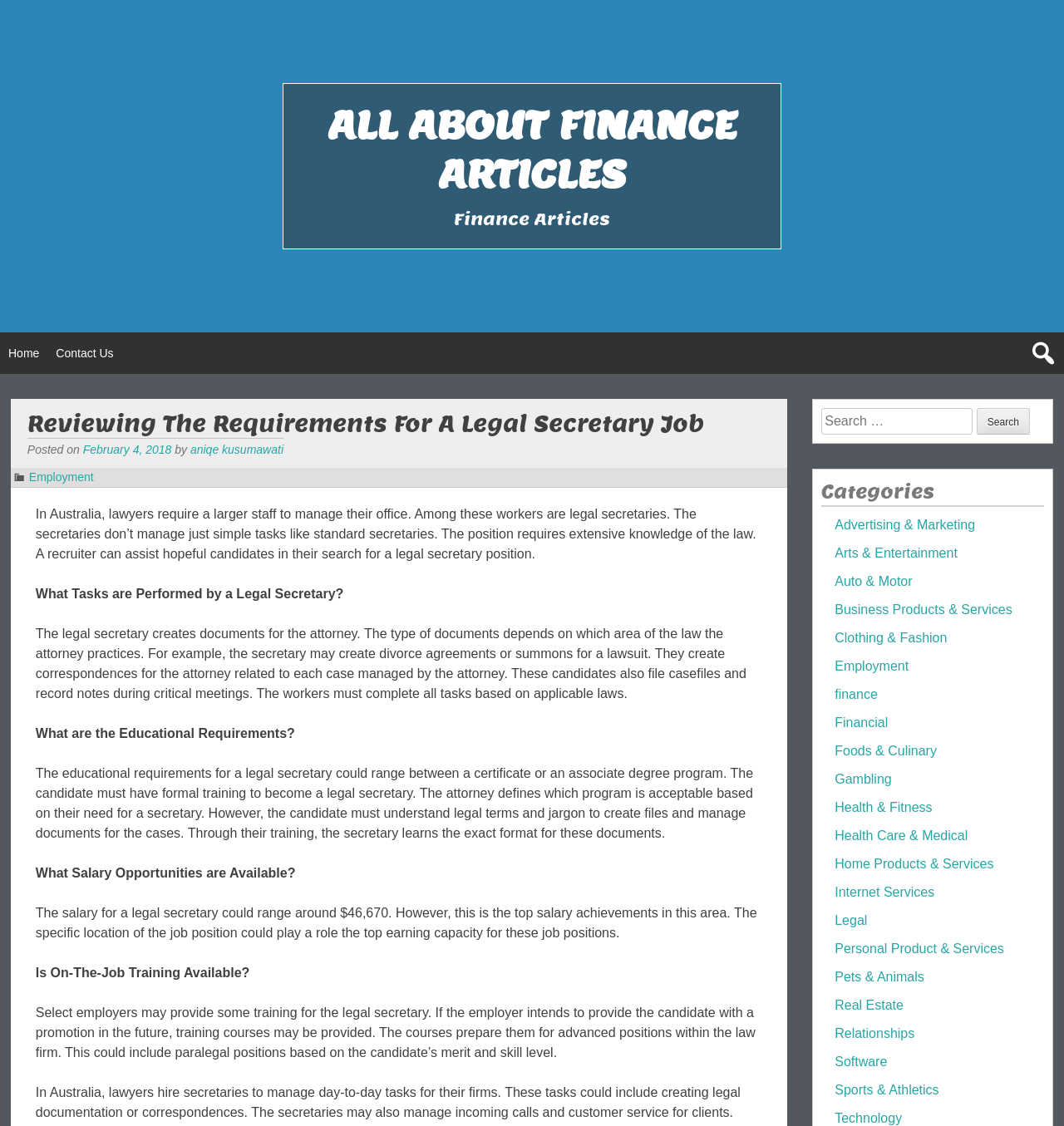Locate the bounding box coordinates of the area to click to fulfill this instruction: "Click on the 'Home' link". The bounding box should be presented as four float numbers between 0 and 1, in the order [left, top, right, bottom].

[0.0, 0.295, 0.045, 0.332]